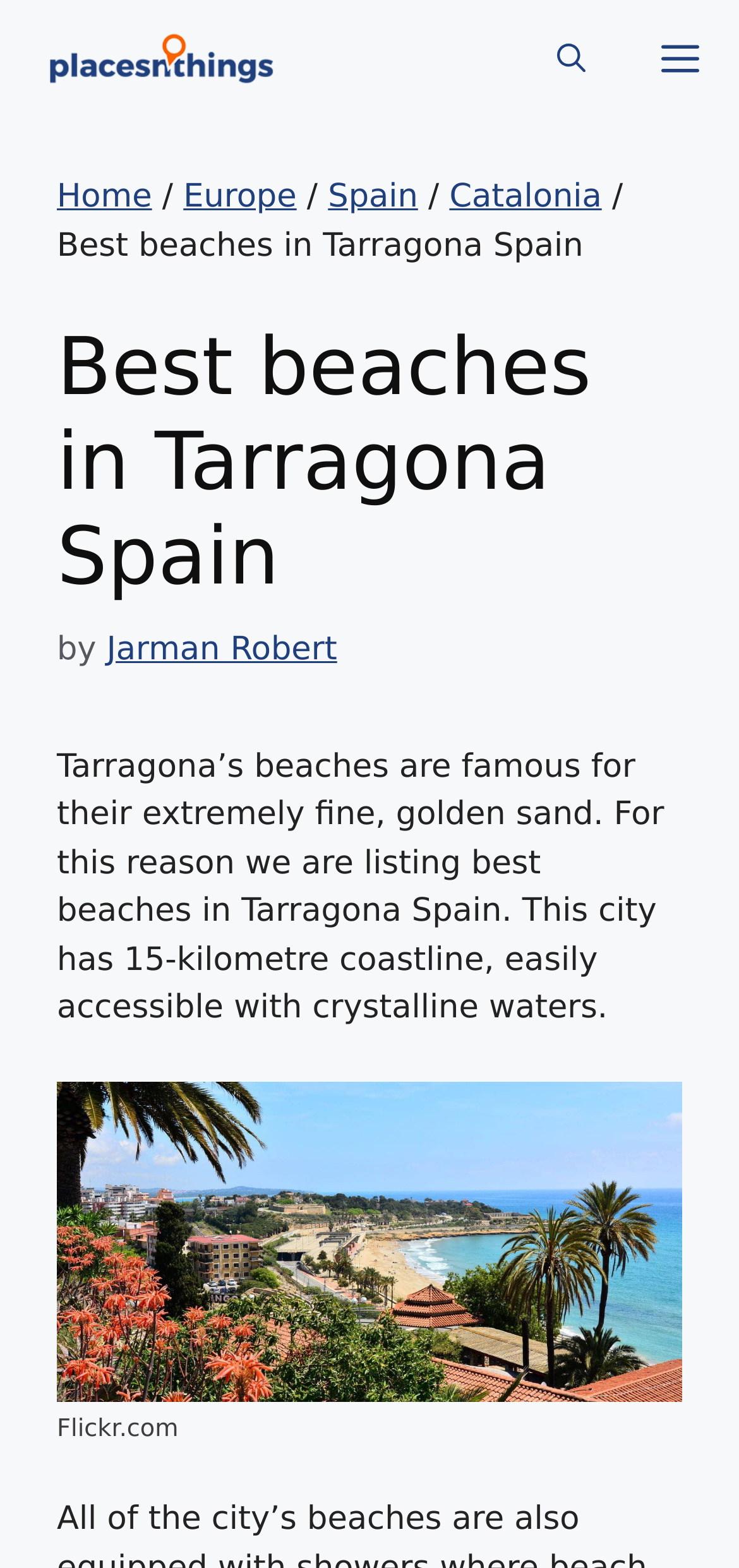Who wrote the article about Tarragona beaches?
Using the image as a reference, answer the question in detail.

The article mentions the author's name as 'Jarman Robert' in the 'by' section, which is located below the main heading.